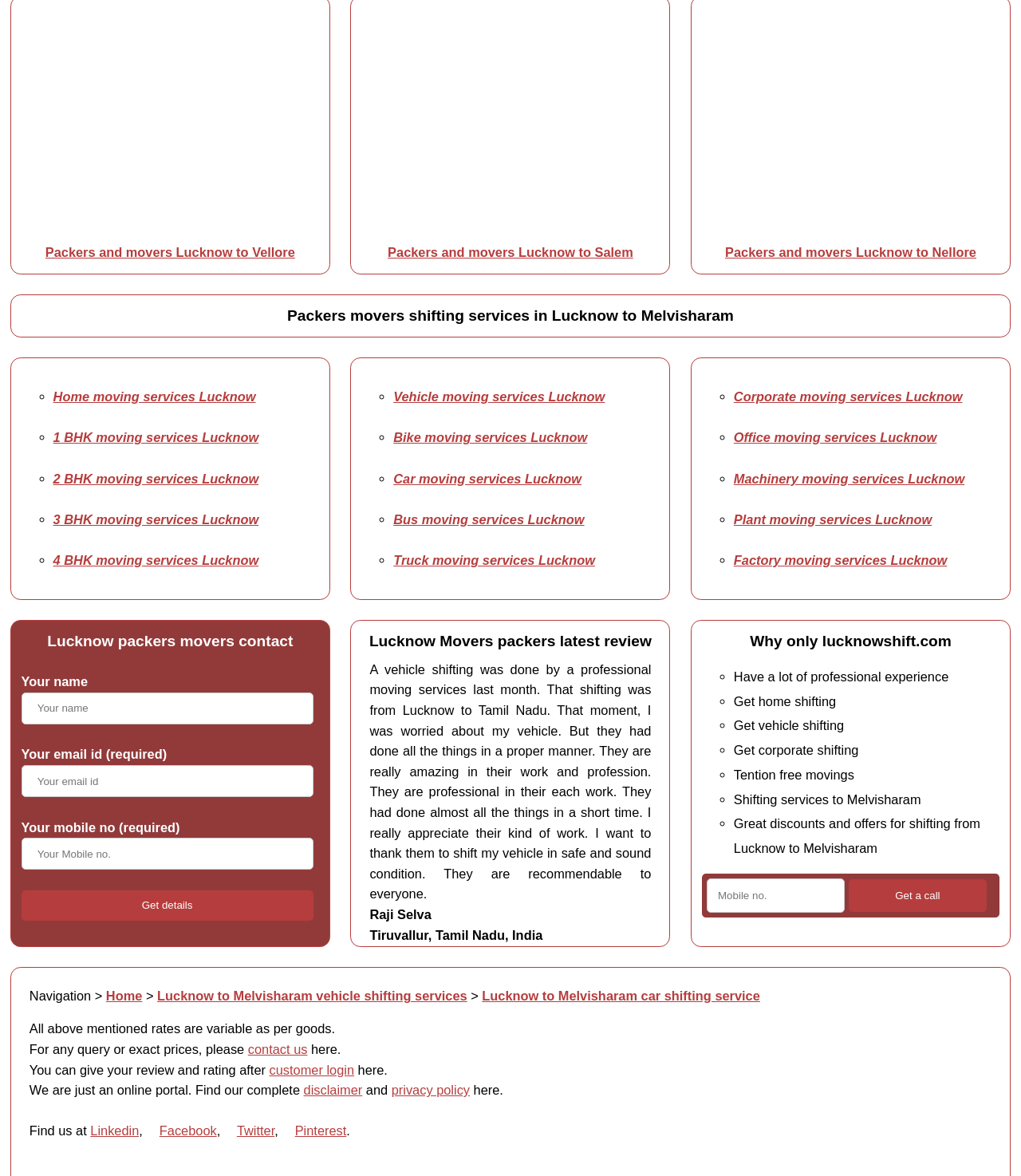Identify the bounding box coordinates for the UI element described as: "parent_node: Your name value="Get details"".

[0.021, 0.757, 0.307, 0.783]